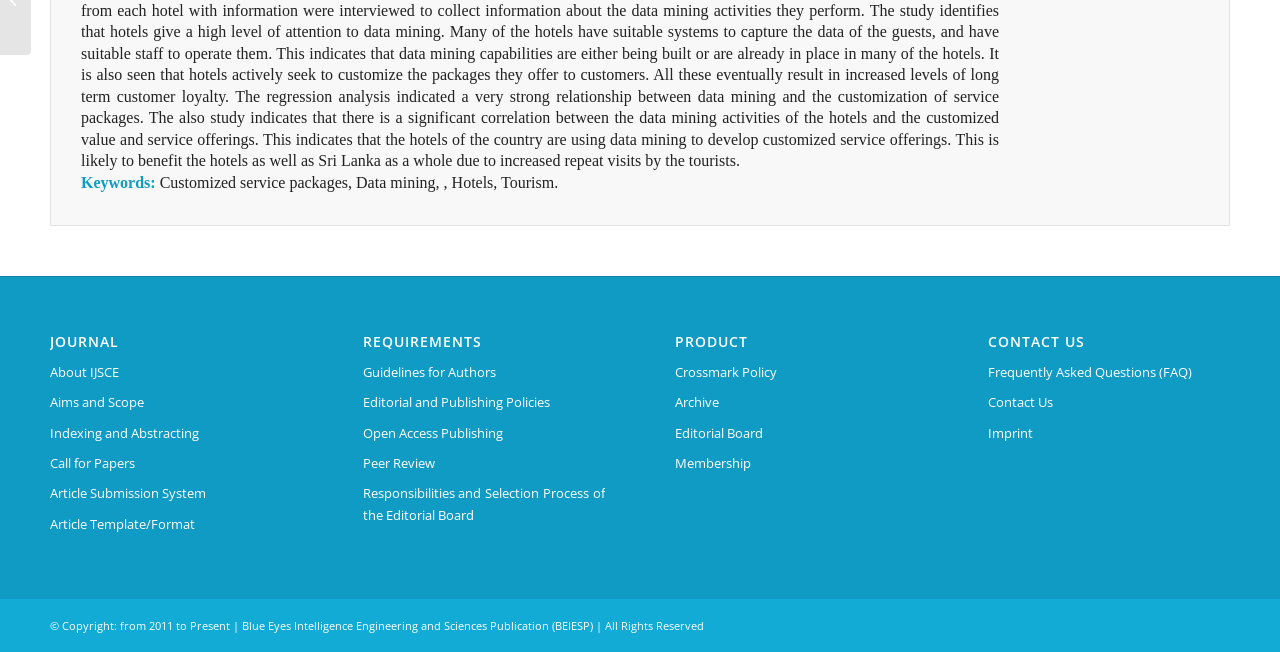Locate the bounding box of the UI element defined by this description: "Archive". The coordinates should be given as four float numbers between 0 and 1, formatted as [left, top, right, bottom].

[0.528, 0.595, 0.717, 0.642]